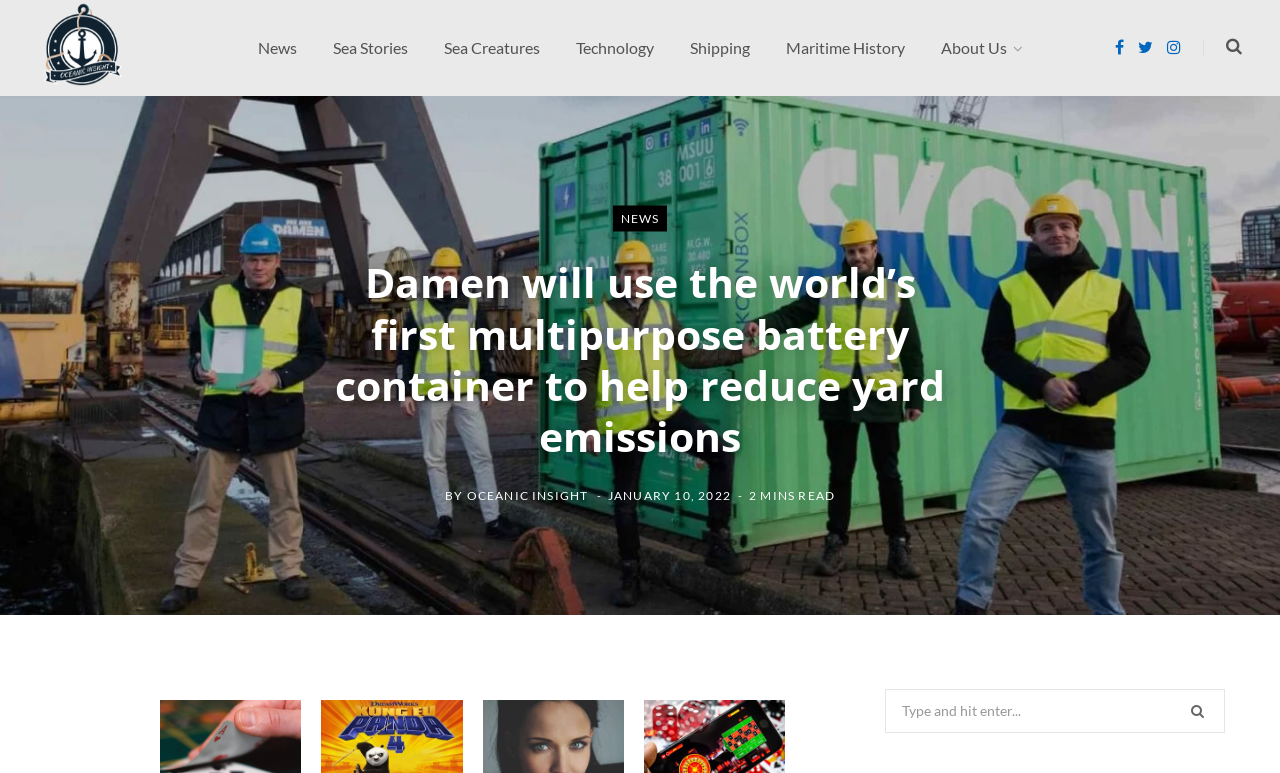Determine the bounding box coordinates for the clickable element required to fulfill the instruction: "Go to the About Us page". Provide the coordinates as four float numbers between 0 and 1, i.e., [left, top, right, bottom].

[0.721, 0.0, 0.813, 0.124]